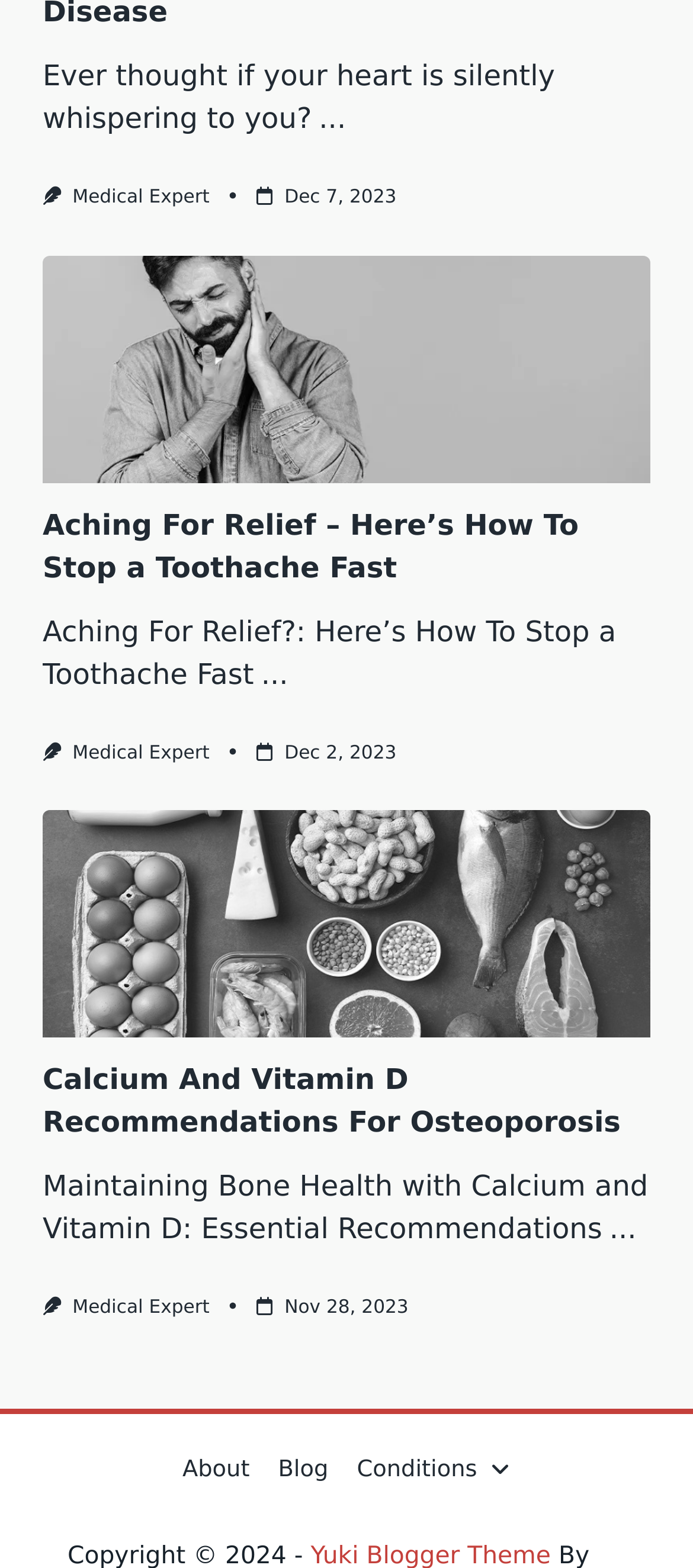Provide the bounding box coordinates of the HTML element this sentence describes: "Conditions".

[0.494, 0.932, 0.757, 0.944]